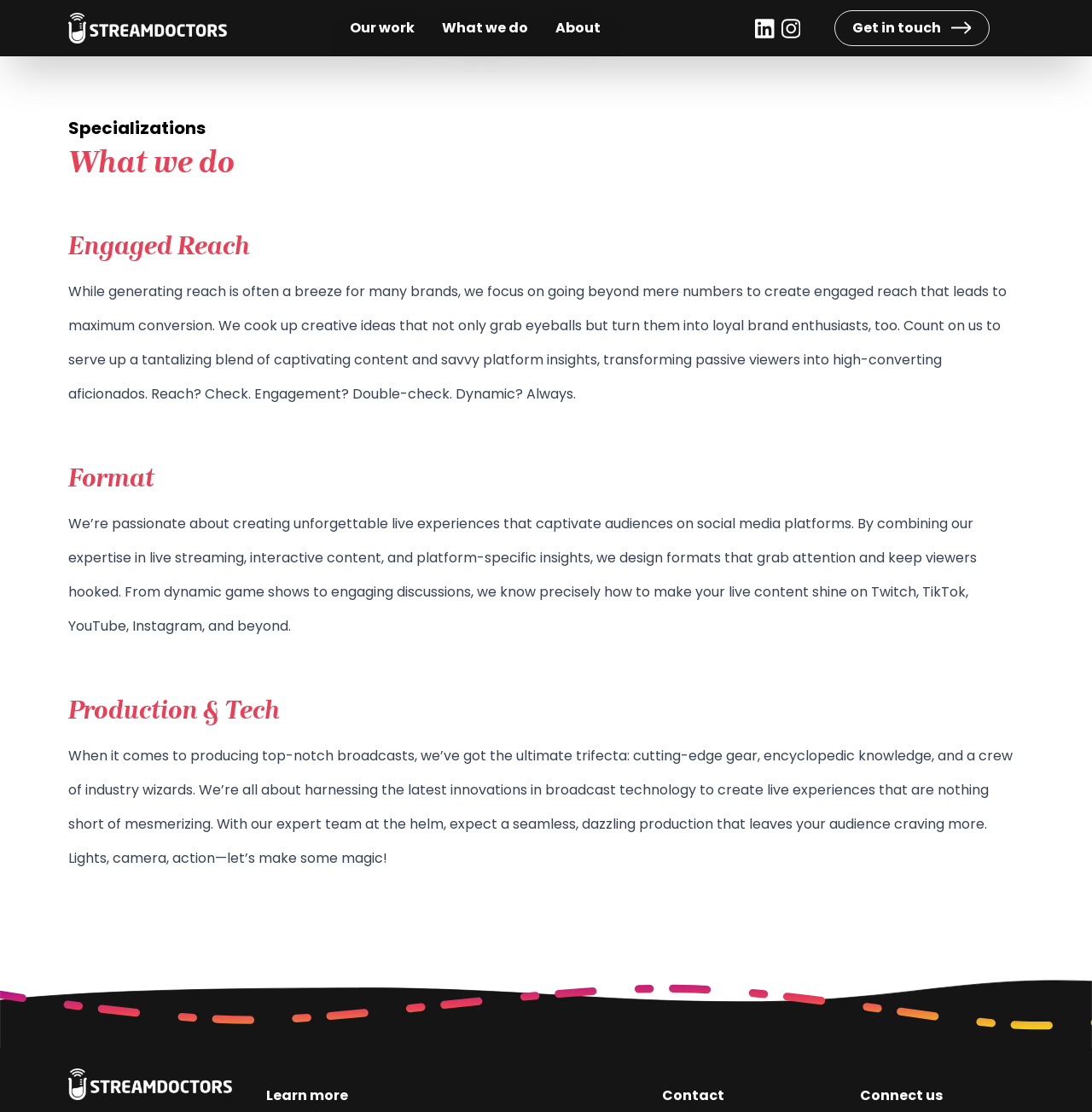Pinpoint the bounding box coordinates for the area that should be clicked to perform the following instruction: "Click on the Streamdoctors logo".

[0.062, 0.011, 0.208, 0.039]